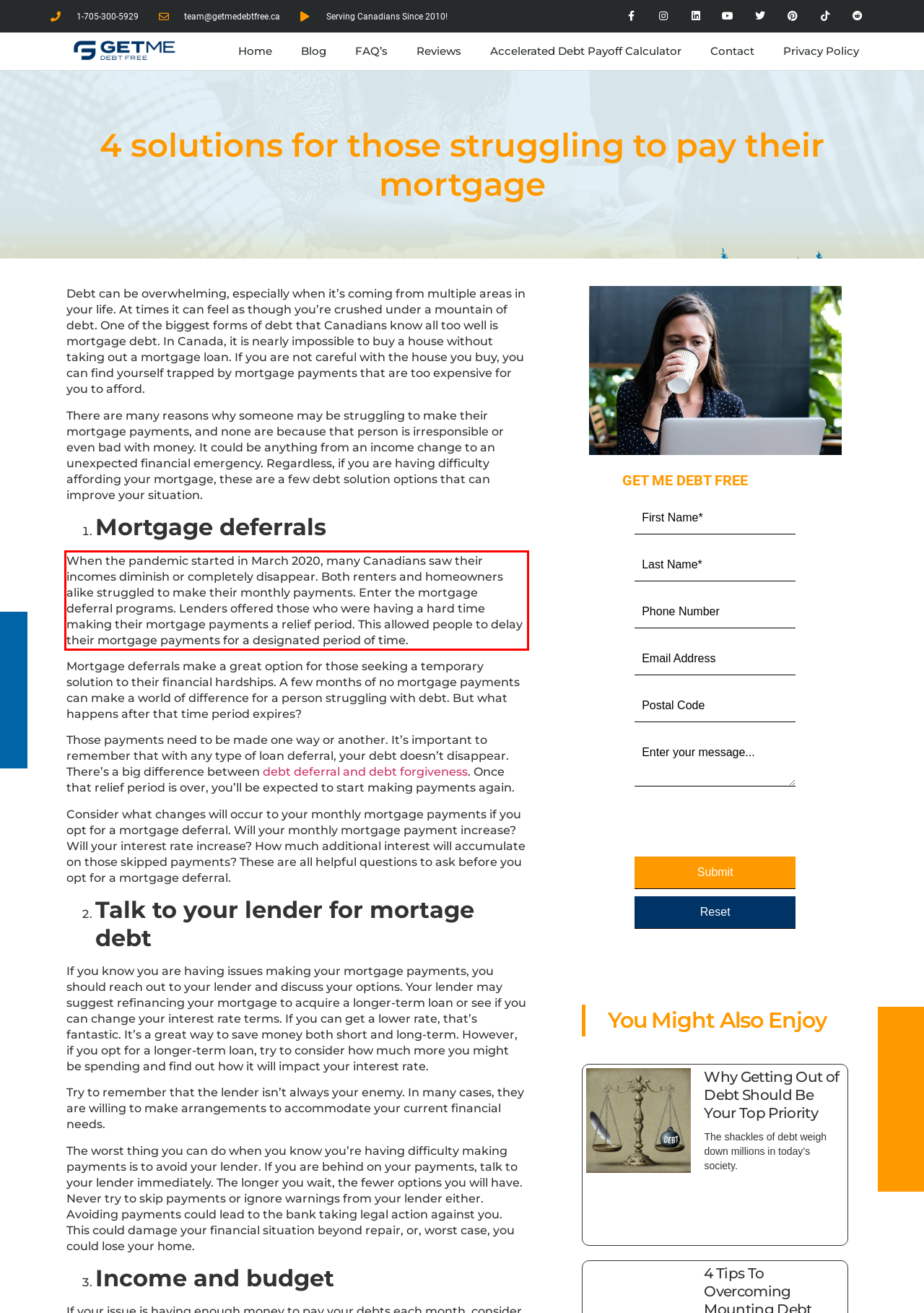Given a screenshot of a webpage with a red bounding box, extract the text content from the UI element inside the red bounding box.

When the pandemic started in March 2020, many Canadians saw their incomes diminish or completely disappear. Both renters and homeowners alike struggled to make their monthly payments. Enter the mortgage deferral programs. Lenders offered those who were having a hard time making their mortgage payments a relief period. This allowed people to delay their mortgage payments for a designated period of time.